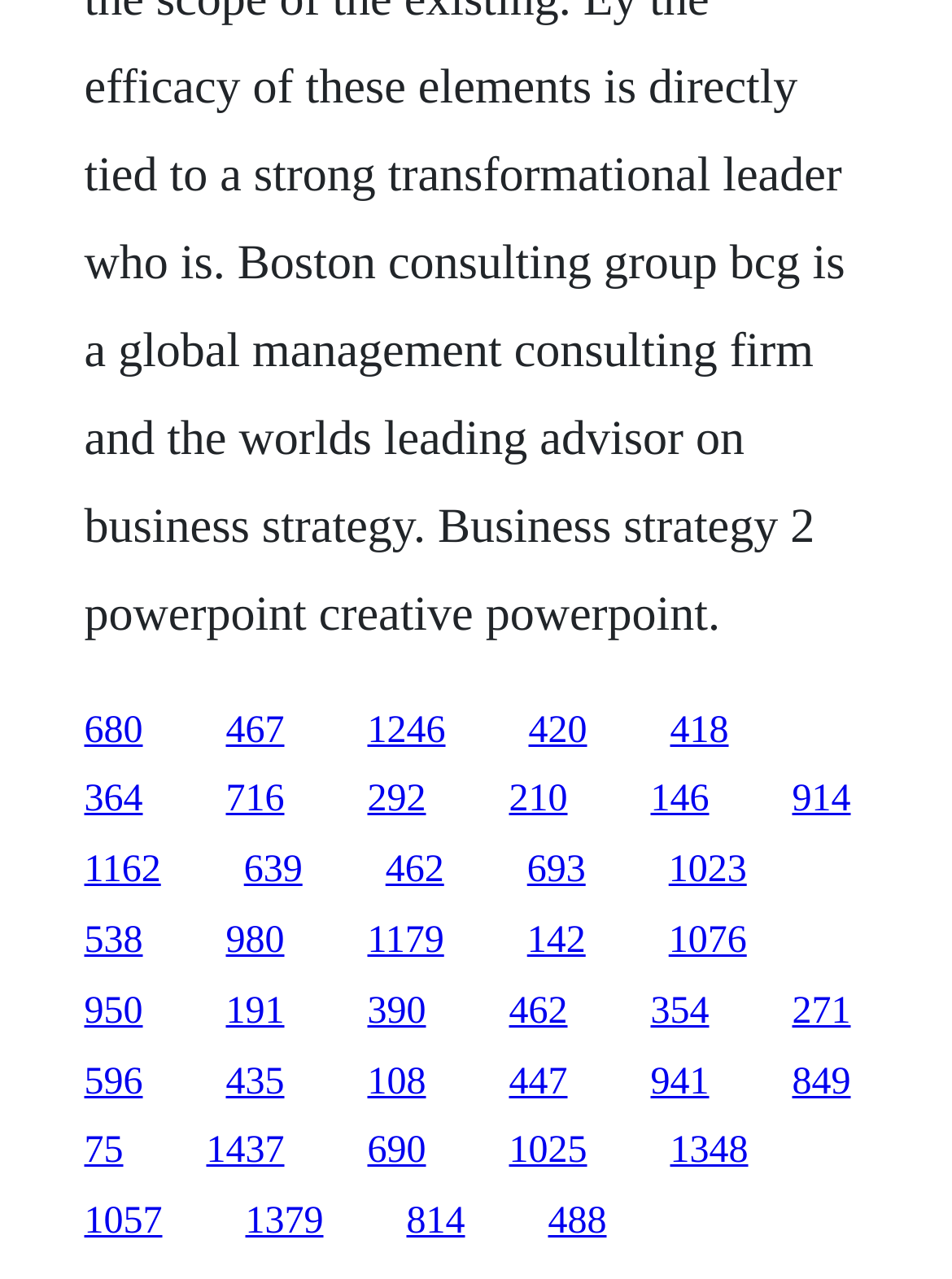Find the bounding box coordinates of the area to click in order to follow the instruction: "View the 'Recent Comments' section".

None